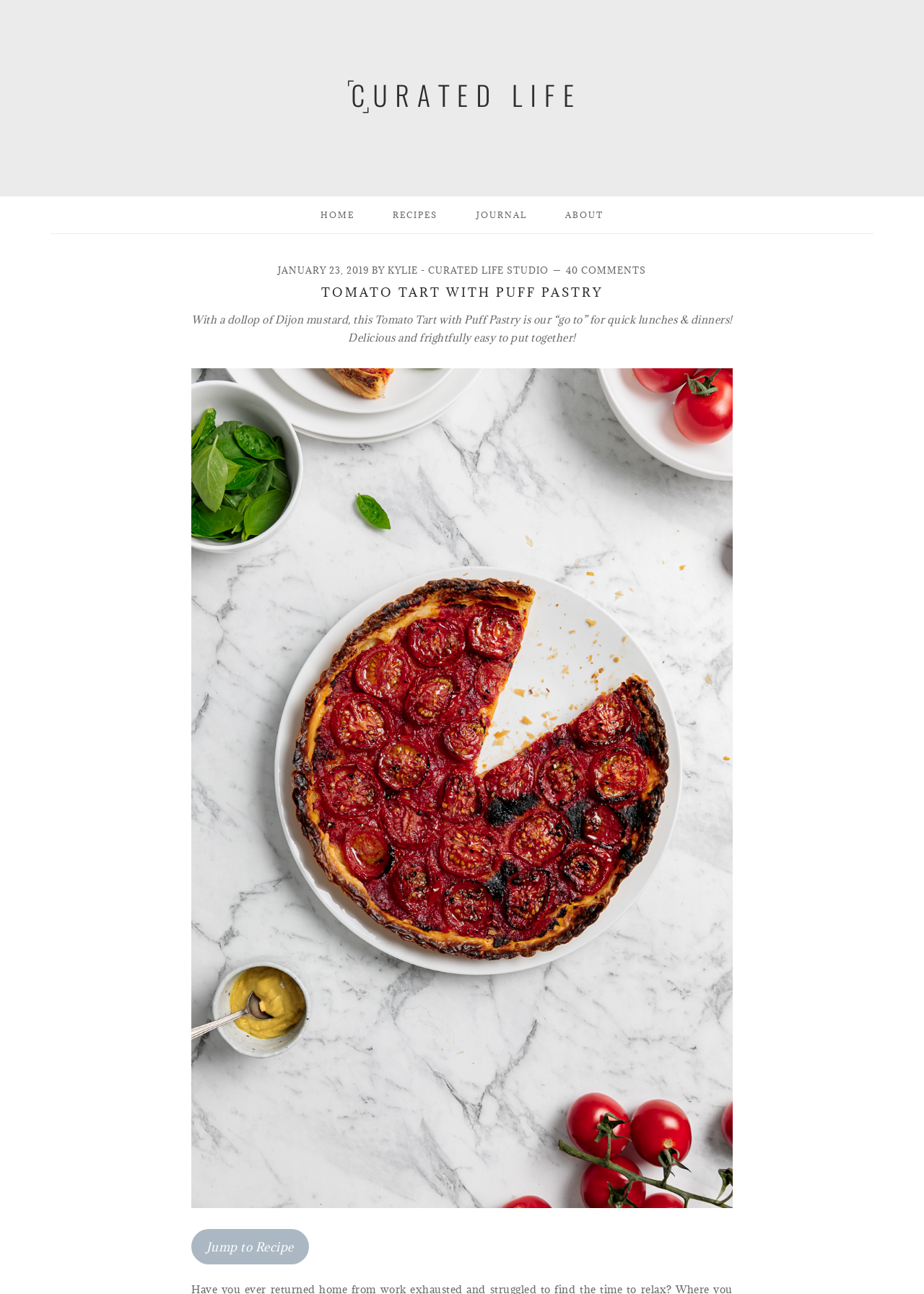Illustrate the webpage's structure and main components comprehensively.

This webpage is about a recipe for Tomato Tart with Puff Pastry. At the top, there are three small links to skip to main content, primary sidebar, and footer, respectively. Below these links, there is a larger link to "CURATED LIFE STUDIO" which is centered at the top of the page.

Underneath, there is a navigation menu with five links: "HOME", "RECIPES", "JOURNAL", "ABOUT", and a time indicator showing the date "JANUARY 23, 2019". The navigation menu is located at the top-left of the page.

Below the navigation menu, there is a section with the title "TOMATO TART WITH PUFF PASTRY" in a large font. This title is followed by a brief description of the recipe, which mentions that it is easy to make and suitable for quick lunches and dinners. 

To the right of the title and description, there is a large image of the Tomato Tart with Puff Pastry. The image takes up most of the page's width and height. 

At the bottom of the image, there is a link to "Jump to Recipe", which is likely a shortcut to the recipe instructions.